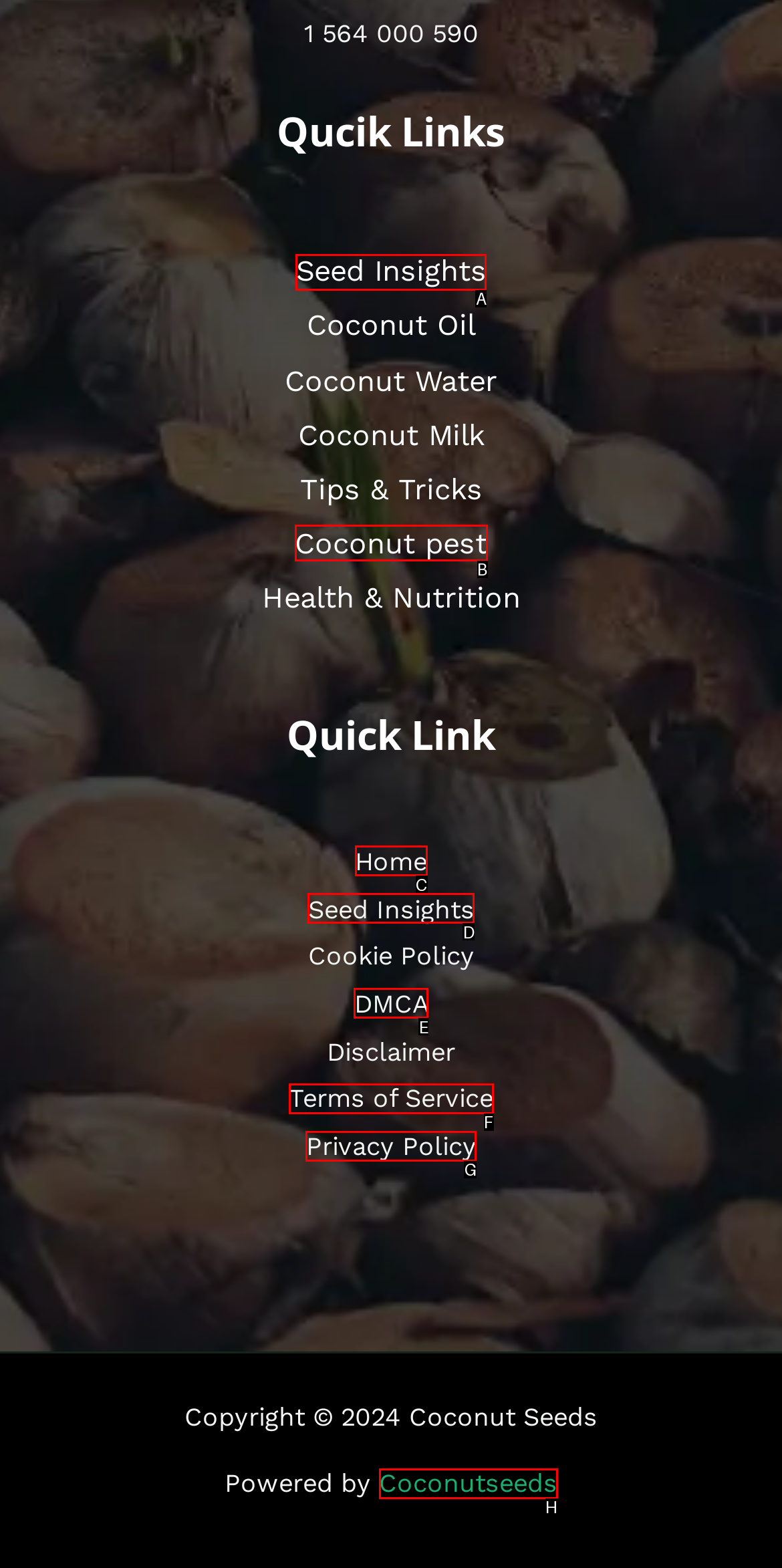Which UI element should be clicked to perform the following task: Click on Seed Insights? Answer with the corresponding letter from the choices.

A